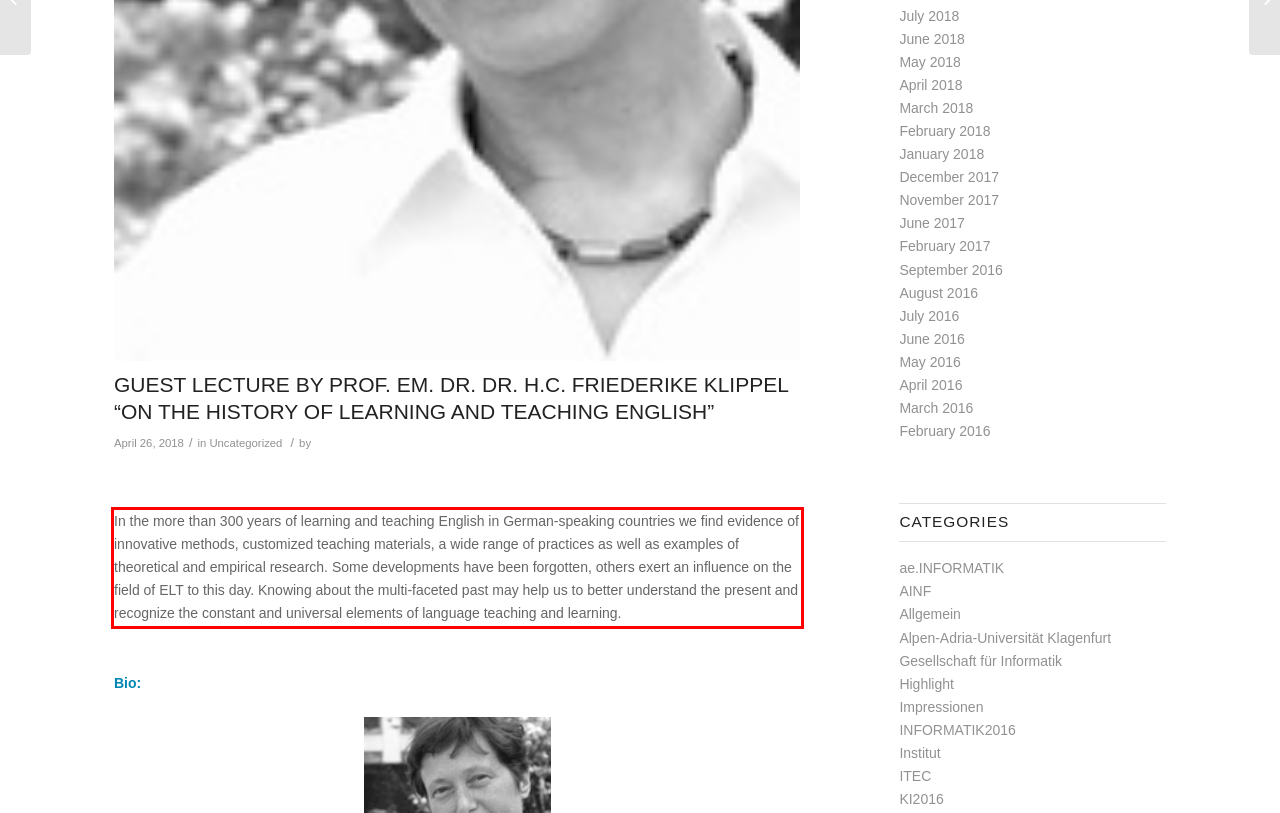Please identify and extract the text content from the UI element encased in a red bounding box on the provided webpage screenshot.

In the more than 300 years of learning and teaching English in German-speaking countries we find evidence of innovative methods, customized teaching materials, a wide range of practices as well as examples of theoretical and empirical research. Some developments have been forgotten, others exert an influence on the field of ELT to this day. Knowing about the multi-faceted past may help us to better understand the present and recognize the constant and universal elements of language teaching and learning.